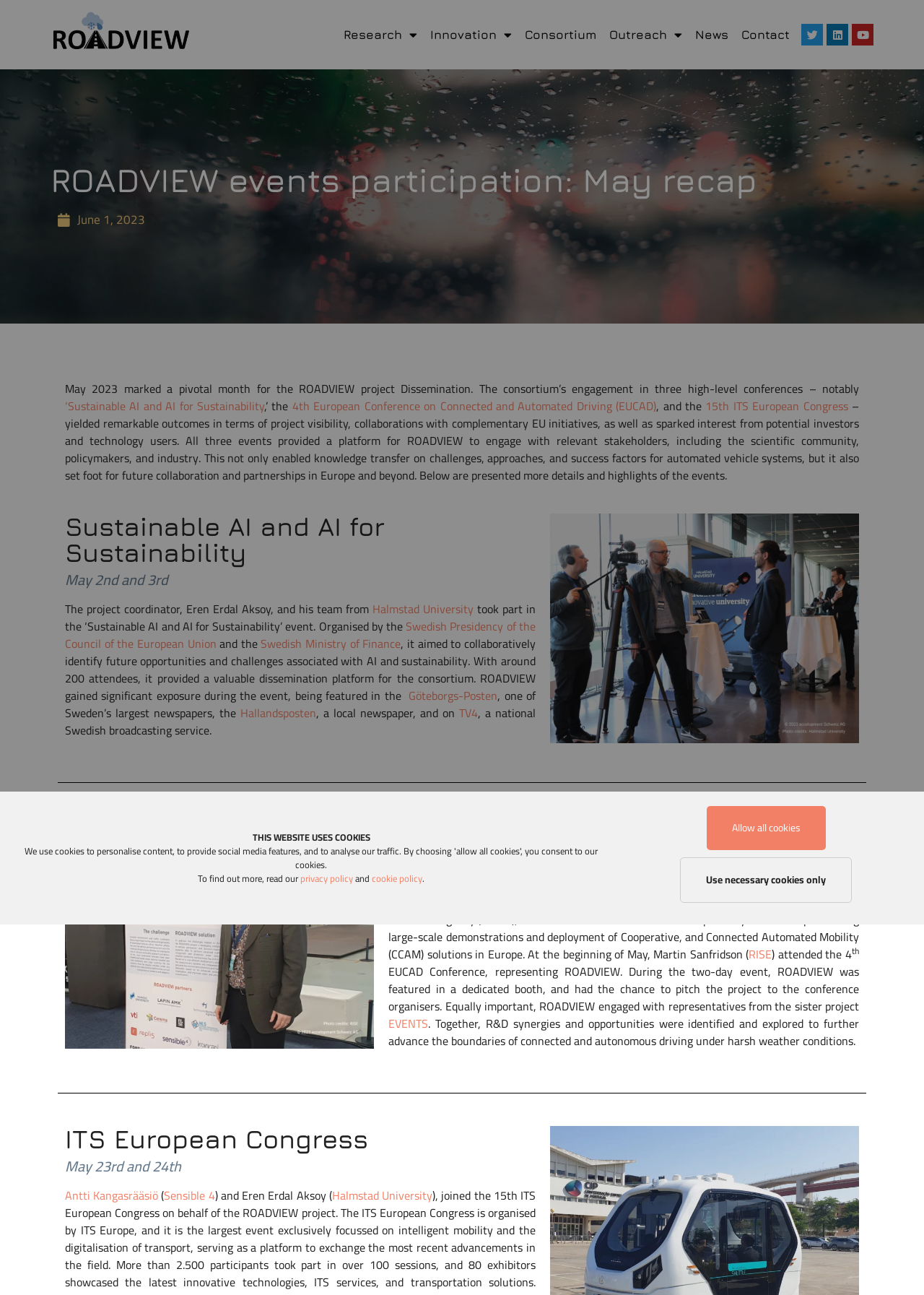Locate the bounding box of the UI element with the following description: "TV4".

[0.497, 0.542, 0.517, 0.559]